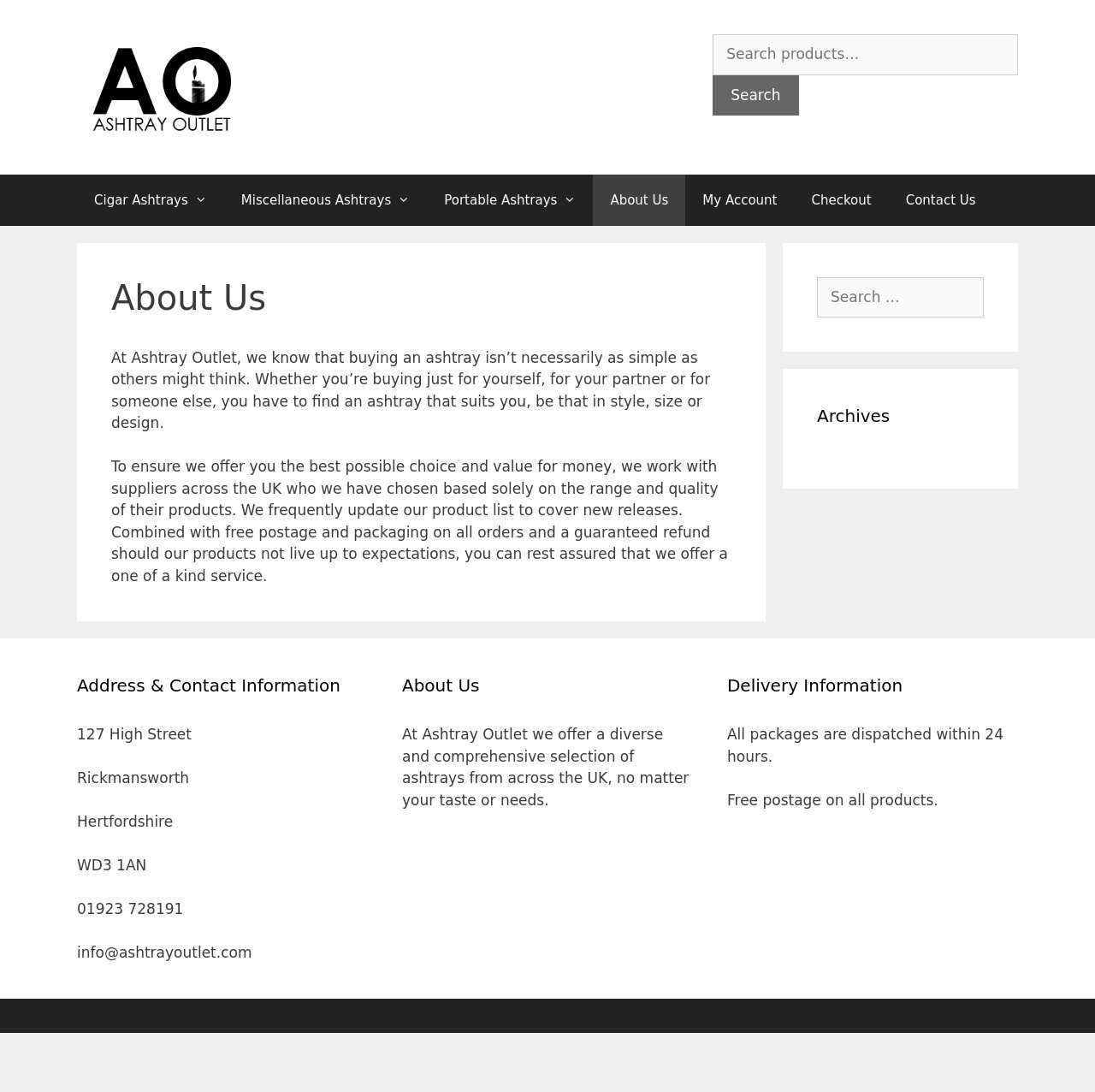Please examine the image and provide a detailed answer to the question: What type of products does Ashtray Outlet offer?

Based on the webpage content, Ashtray Outlet offers a diverse and comprehensive selection of ashtrays from across the UK, which can be inferred from the text 'At Ashtray Outlet we offer a diverse and comprehensive selection of ashtrays from across the UK, no matter your taste or needs.'